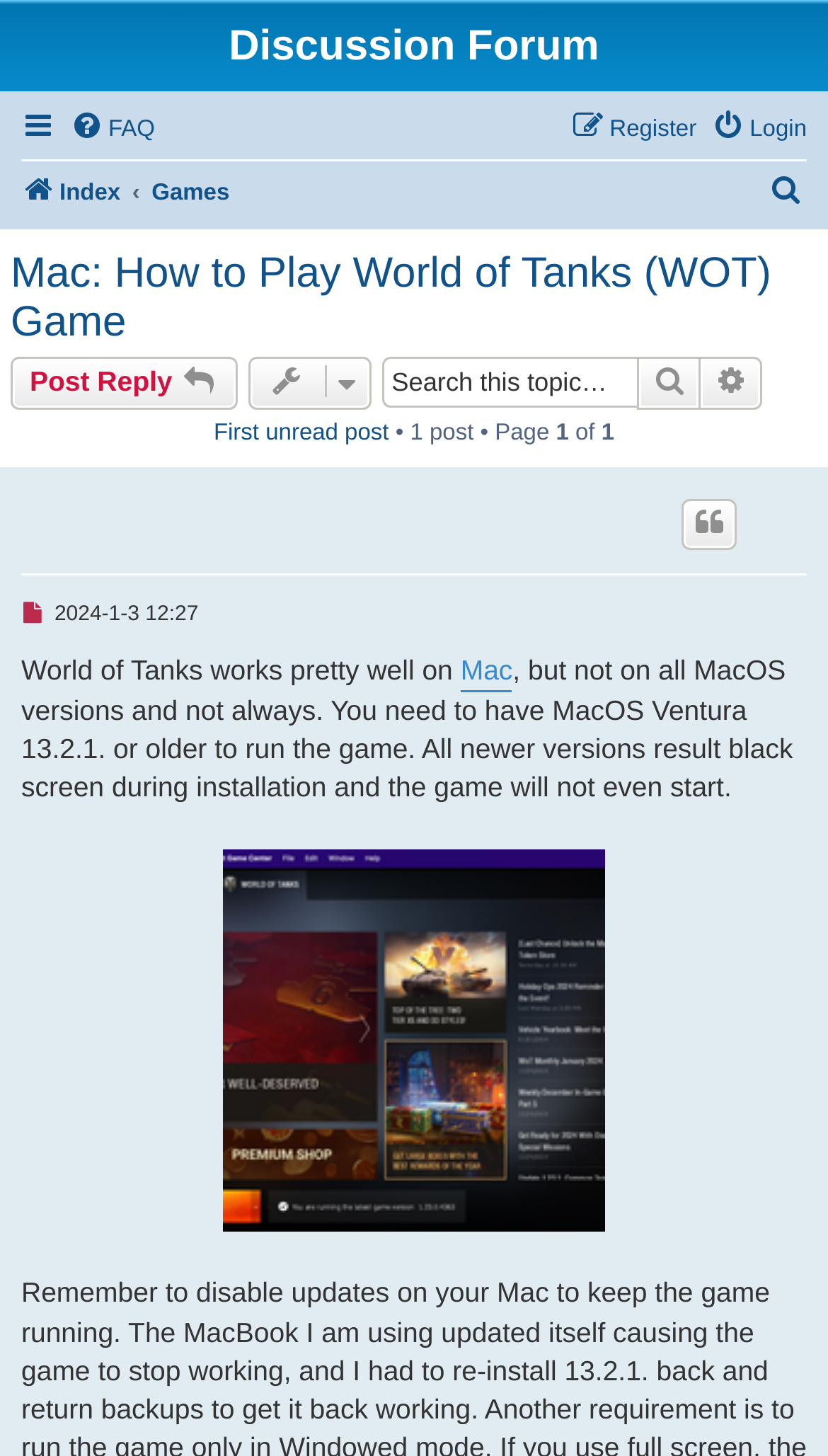Determine the bounding box coordinates for the area you should click to complete the following instruction: "Read the discussion about World of Tanks on Mac".

[0.026, 0.449, 0.958, 0.552]